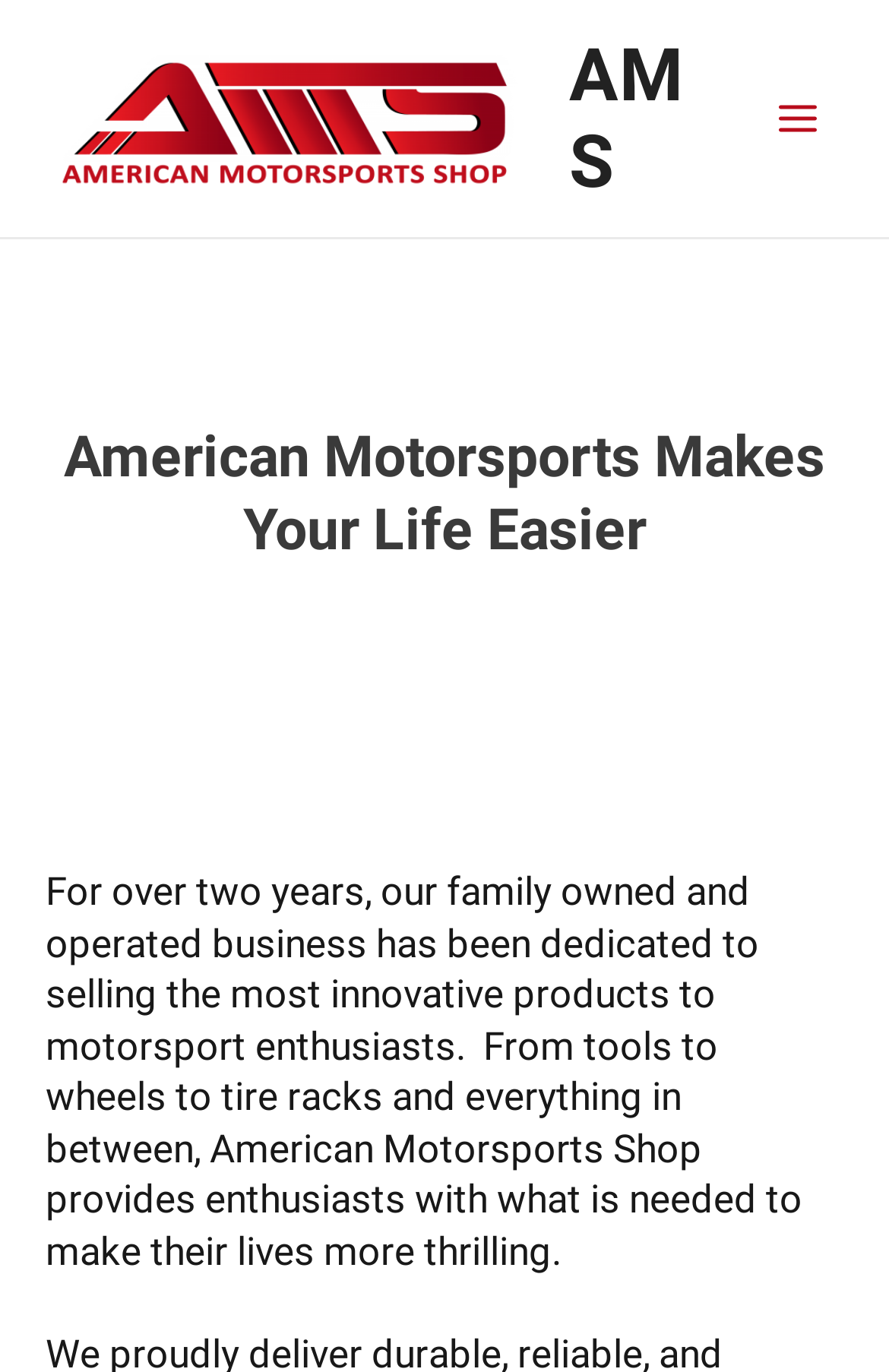Locate the bounding box of the UI element defined by this description: "alt="AMS"". The coordinates should be given as four float numbers between 0 and 1, formatted as [left, top, right, bottom].

[0.051, 0.071, 0.605, 0.097]